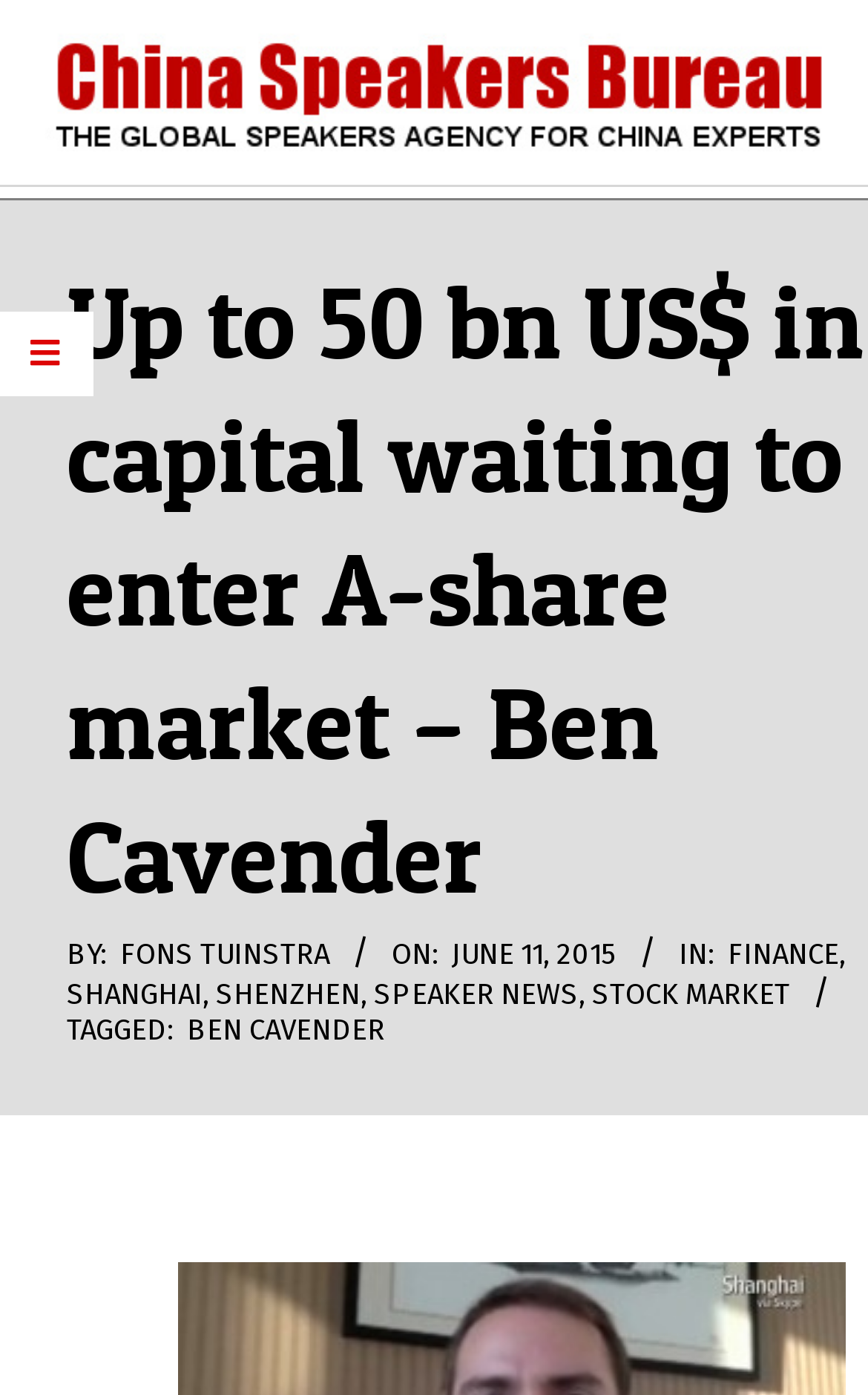What is the name of the bureau?
Please give a detailed and elaborate answer to the question.

I found the answer by looking at the link at the top of the page which says 'China Speakers Bureau'. This is likely the name of the bureau.